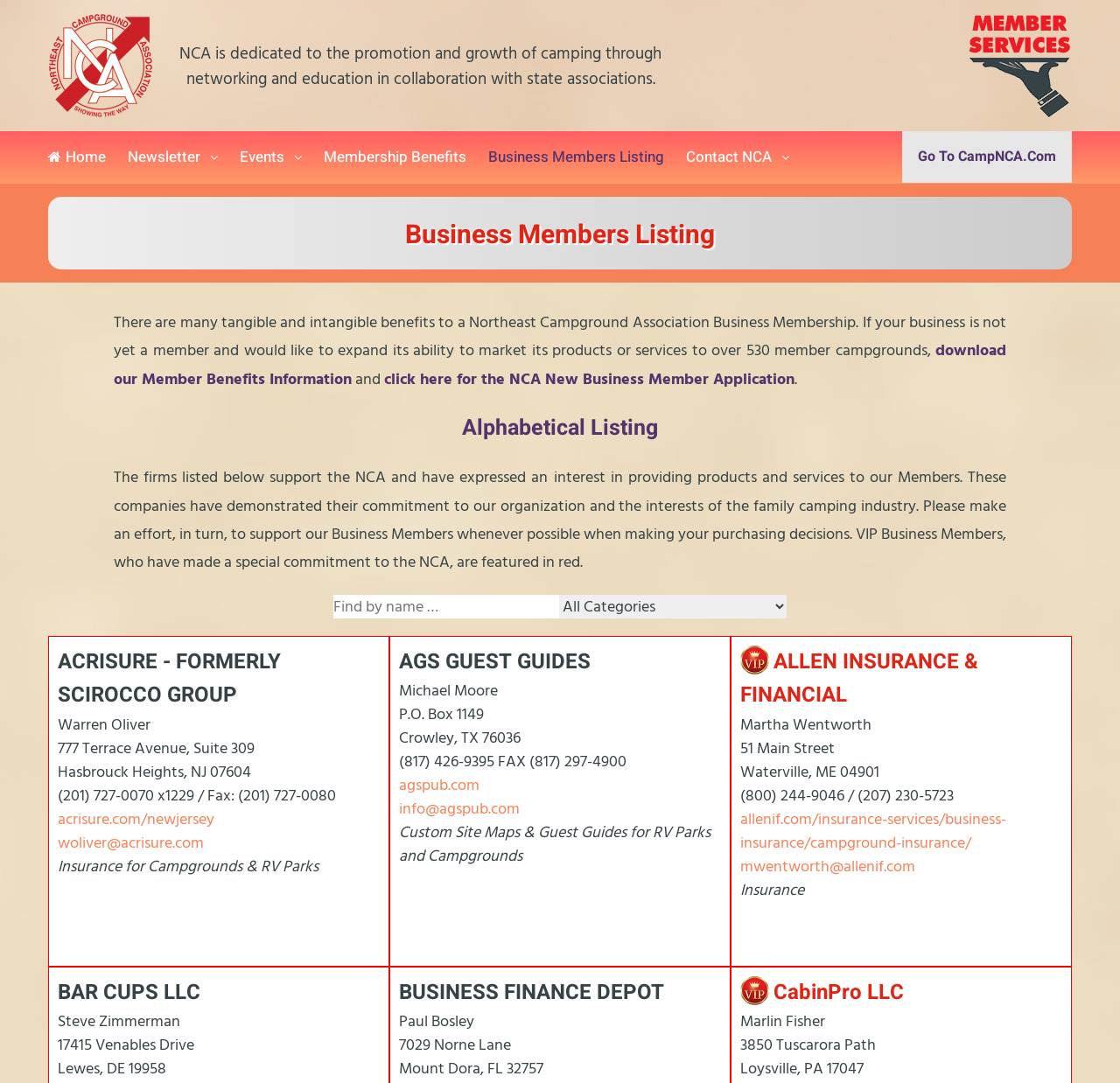Identify the bounding box coordinates of the region I need to click to complete this instruction: "Go to the 'Membership Benefits' page".

[0.289, 0.121, 0.416, 0.17]